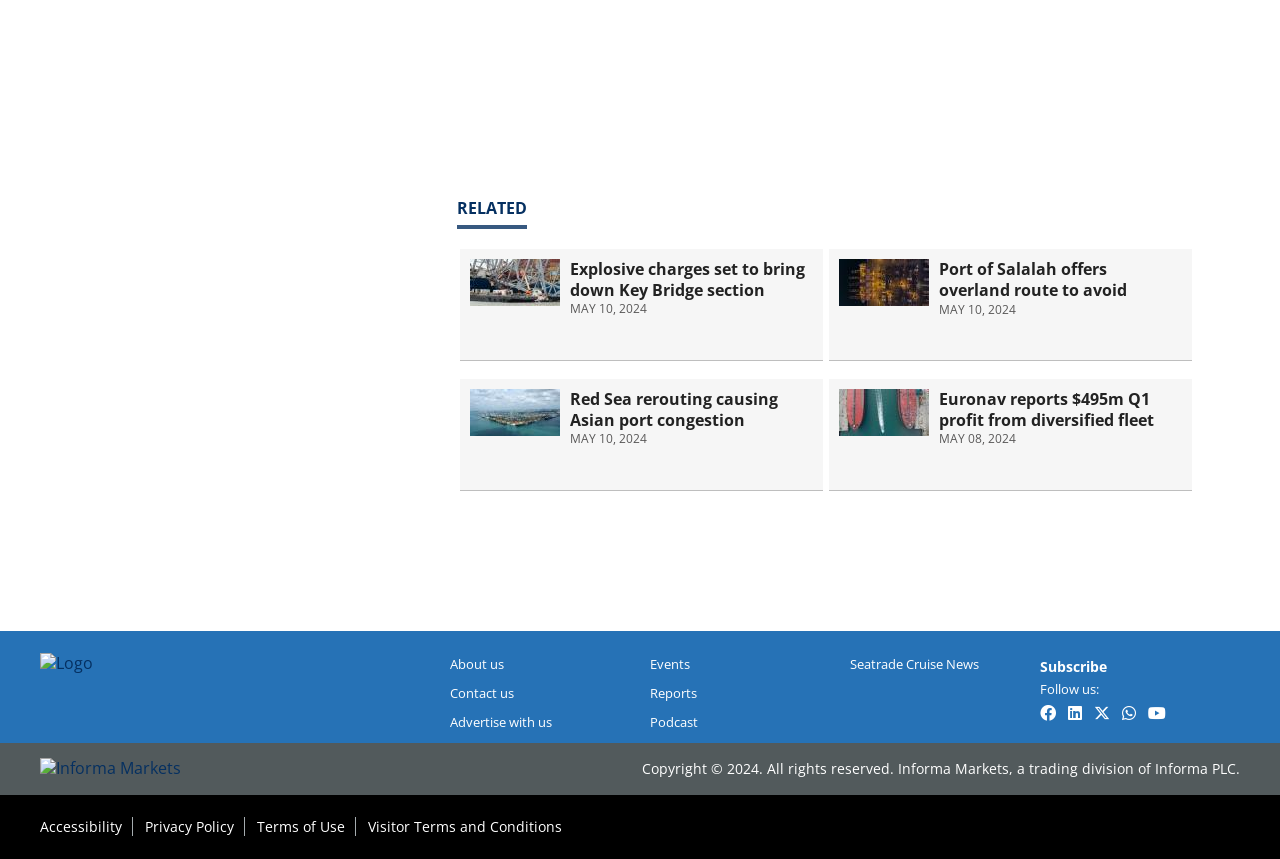Identify the bounding box coordinates of the HTML element based on this description: "alt="Logo"".

[0.031, 0.761, 0.344, 0.797]